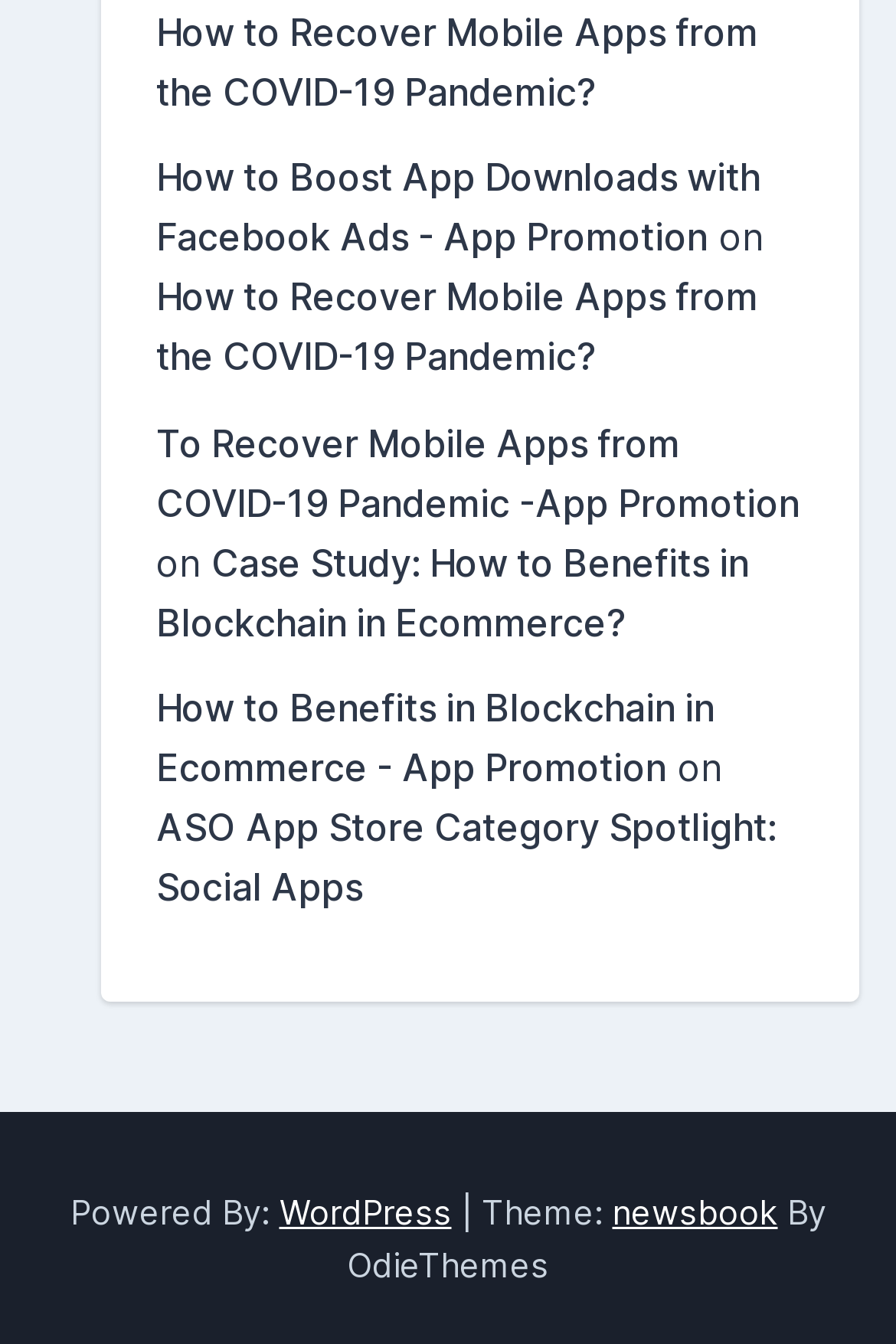Pinpoint the bounding box coordinates of the element you need to click to execute the following instruction: "Visit the WordPress website". The bounding box should be represented by four float numbers between 0 and 1, in the format [left, top, right, bottom].

[0.312, 0.887, 0.504, 0.916]